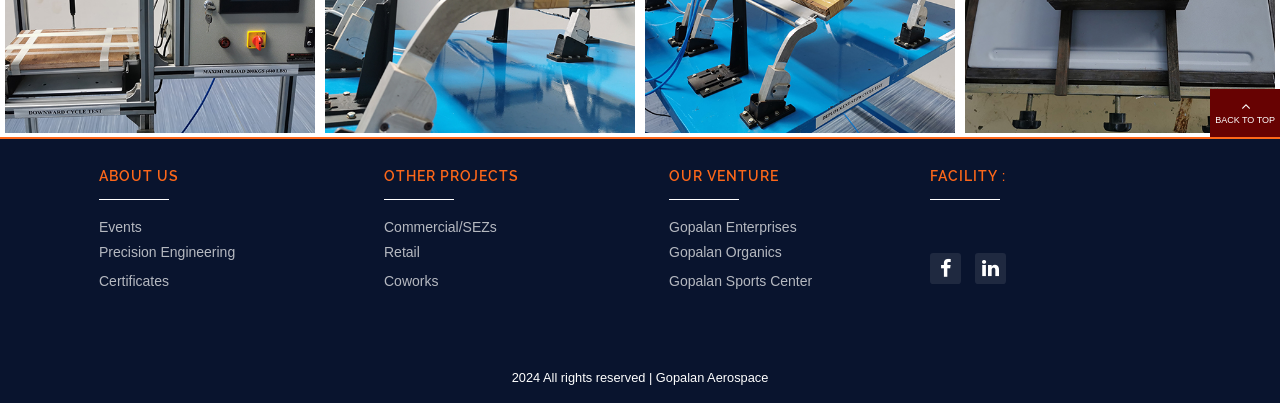Give a short answer using one word or phrase for the question:
What is the icon represented by ''?

Unknown